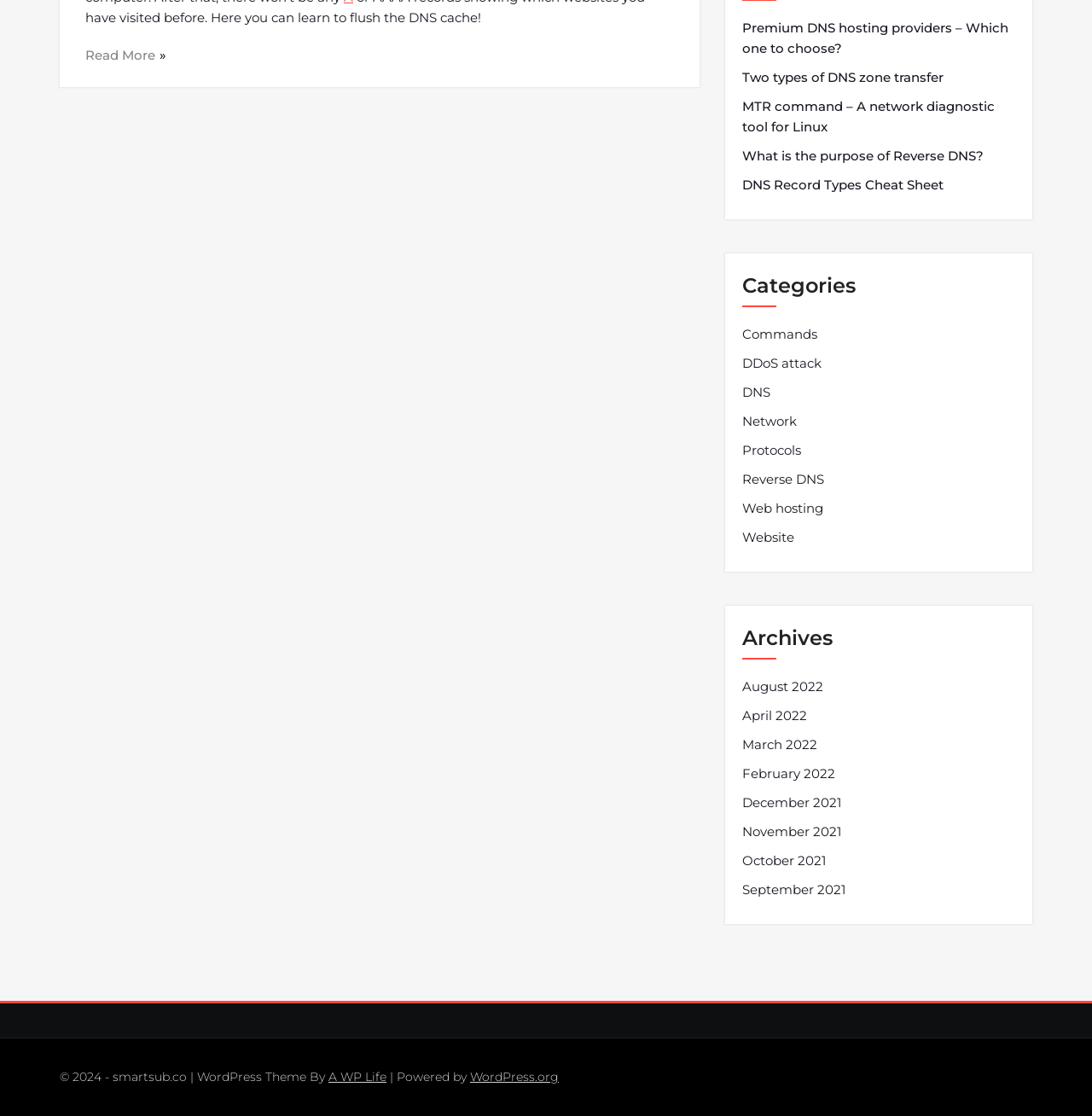Give the bounding box coordinates for this UI element: "DNS Record Types Cheat Sheet". The coordinates should be four float numbers between 0 and 1, arranged as [left, top, right, bottom].

[0.68, 0.156, 0.864, 0.175]